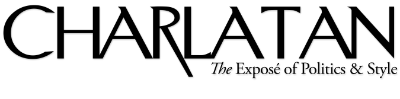Use a single word or phrase to answer the question: 
What is the tone of the image?

Critical